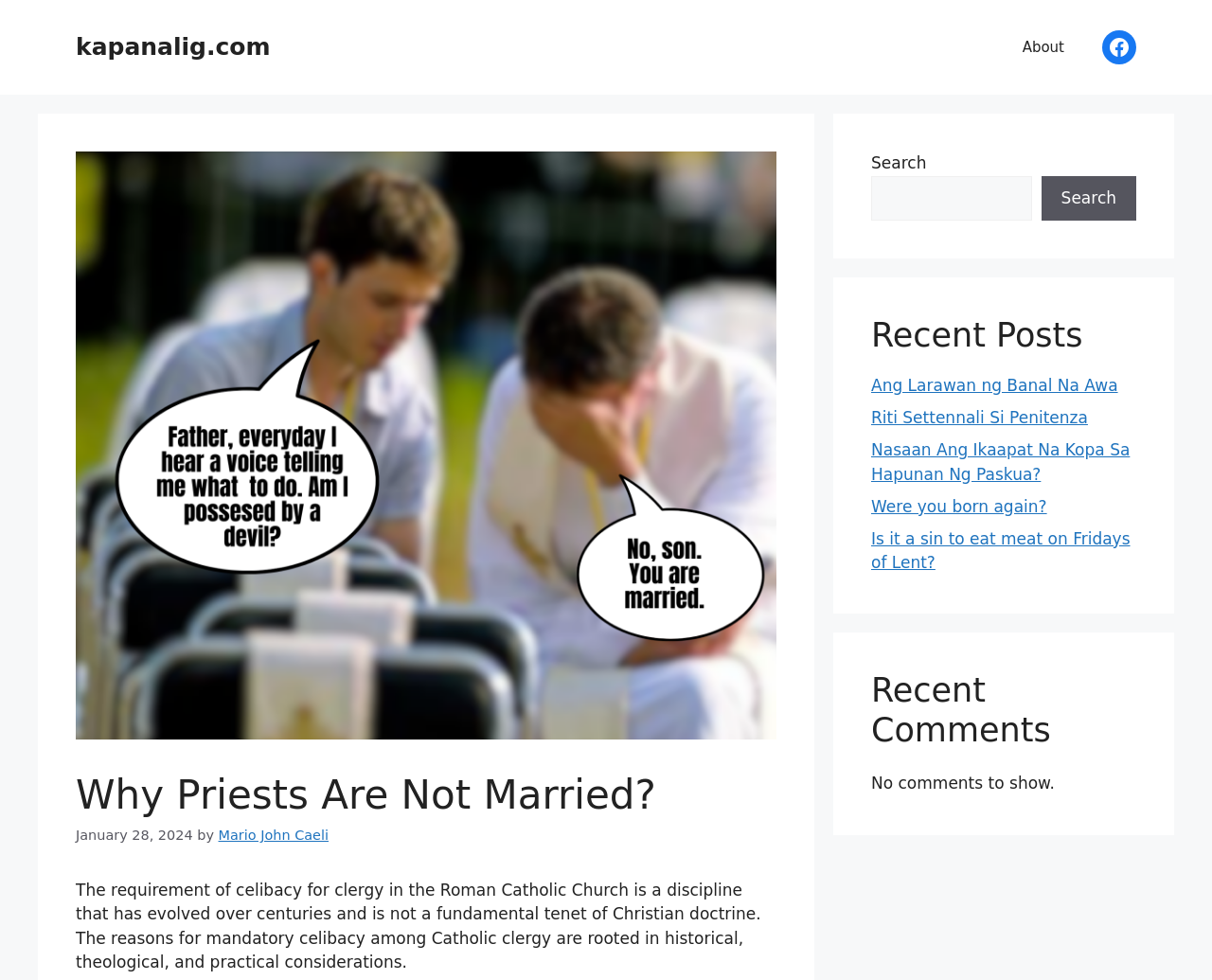Identify the bounding box coordinates of the area you need to click to perform the following instruction: "Read the article 'Ang Larawan ng Banal Na Awa'".

[0.719, 0.384, 0.922, 0.403]